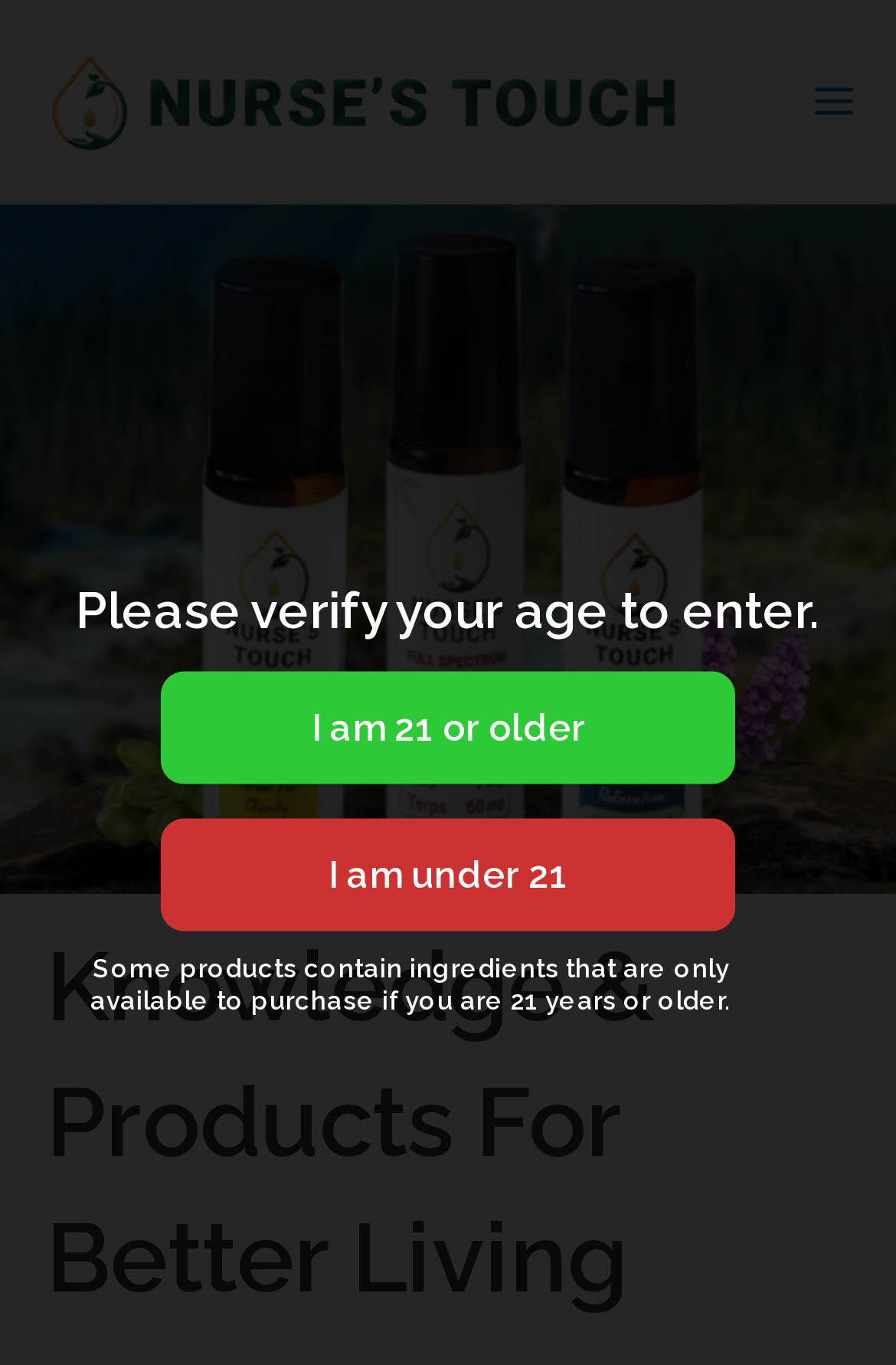Generate a comprehensive description of the webpage content.

The webpage is about a topical CBD oil roll-on product, as indicated by the meta description. At the top of the page, there is a link with no descriptive text, taking up a significant portion of the top section. To the right of this link, there is a main menu button that is not expanded. This button contains an image, which is positioned slightly below the link.

Below the top section, there is a heading that reads "Knowledge & Products For Better Living", which spans almost the entire width of the page. This heading is likely a title or a slogan for the website.

Further down the page, there is a prominent heading that asks users to verify their age to enter the site. This heading is centered and takes up a significant portion of the page. Below this heading, there are two buttons: "I am 21 or older" and "I am under 21", which are positioned side by side. These buttons are accompanied by a static text that explains the age restriction for purchasing certain products on the site.